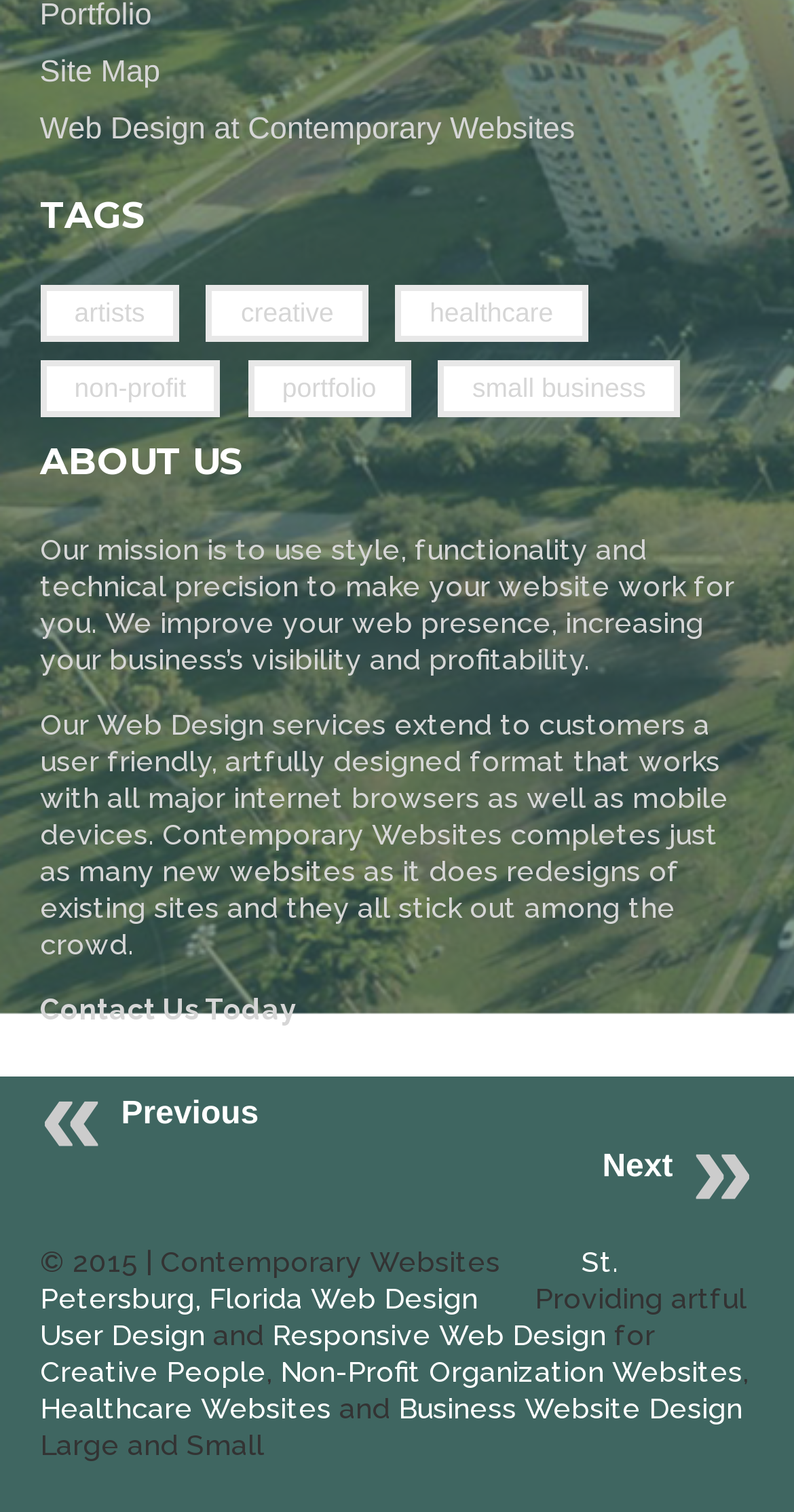Pinpoint the bounding box coordinates of the element you need to click to execute the following instruction: "Click on Site Map". The bounding box should be represented by four float numbers between 0 and 1, in the format [left, top, right, bottom].

[0.05, 0.037, 0.202, 0.06]